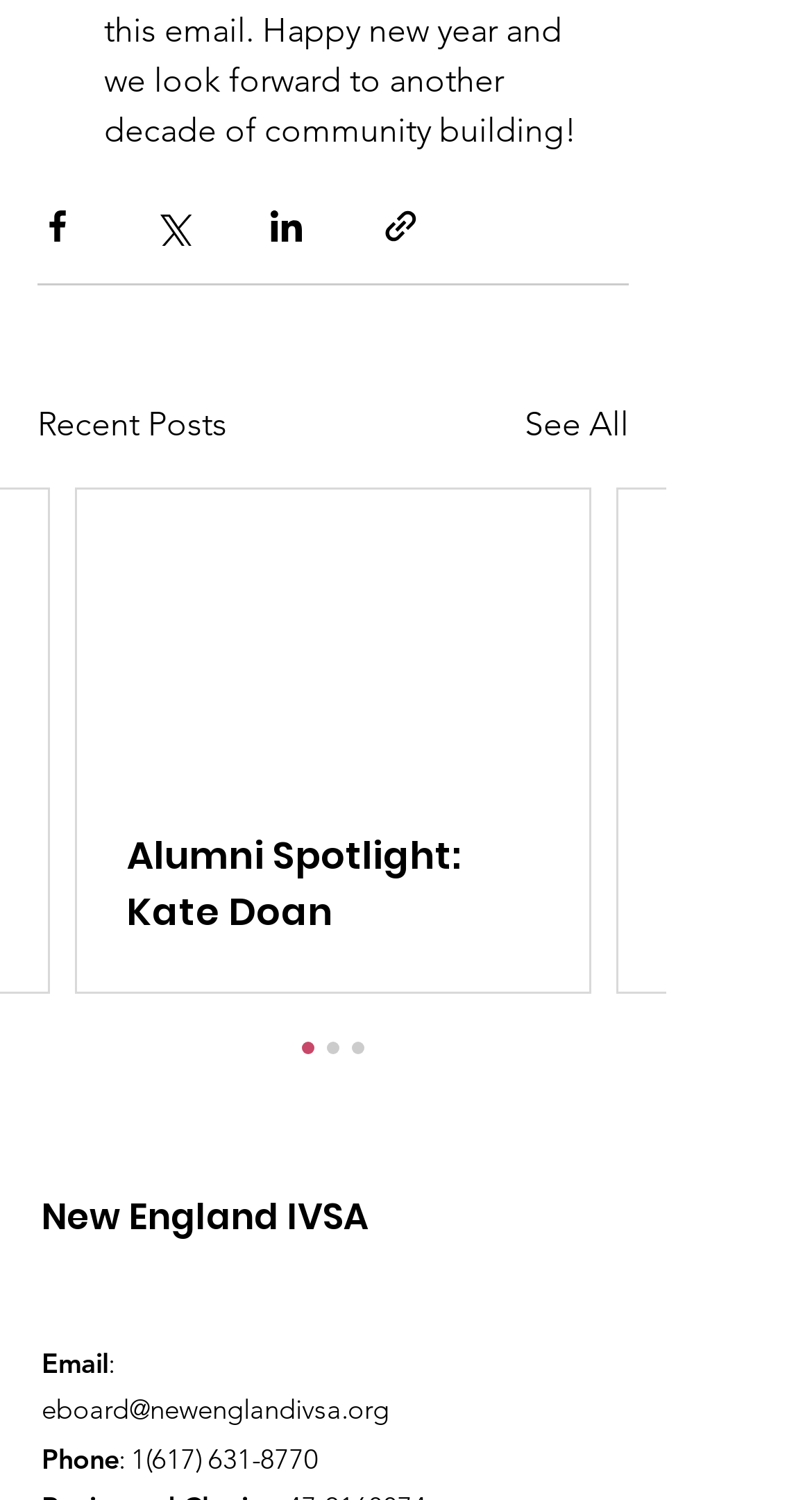Please locate the clickable area by providing the bounding box coordinates to follow this instruction: "View recent posts".

[0.046, 0.267, 0.279, 0.3]